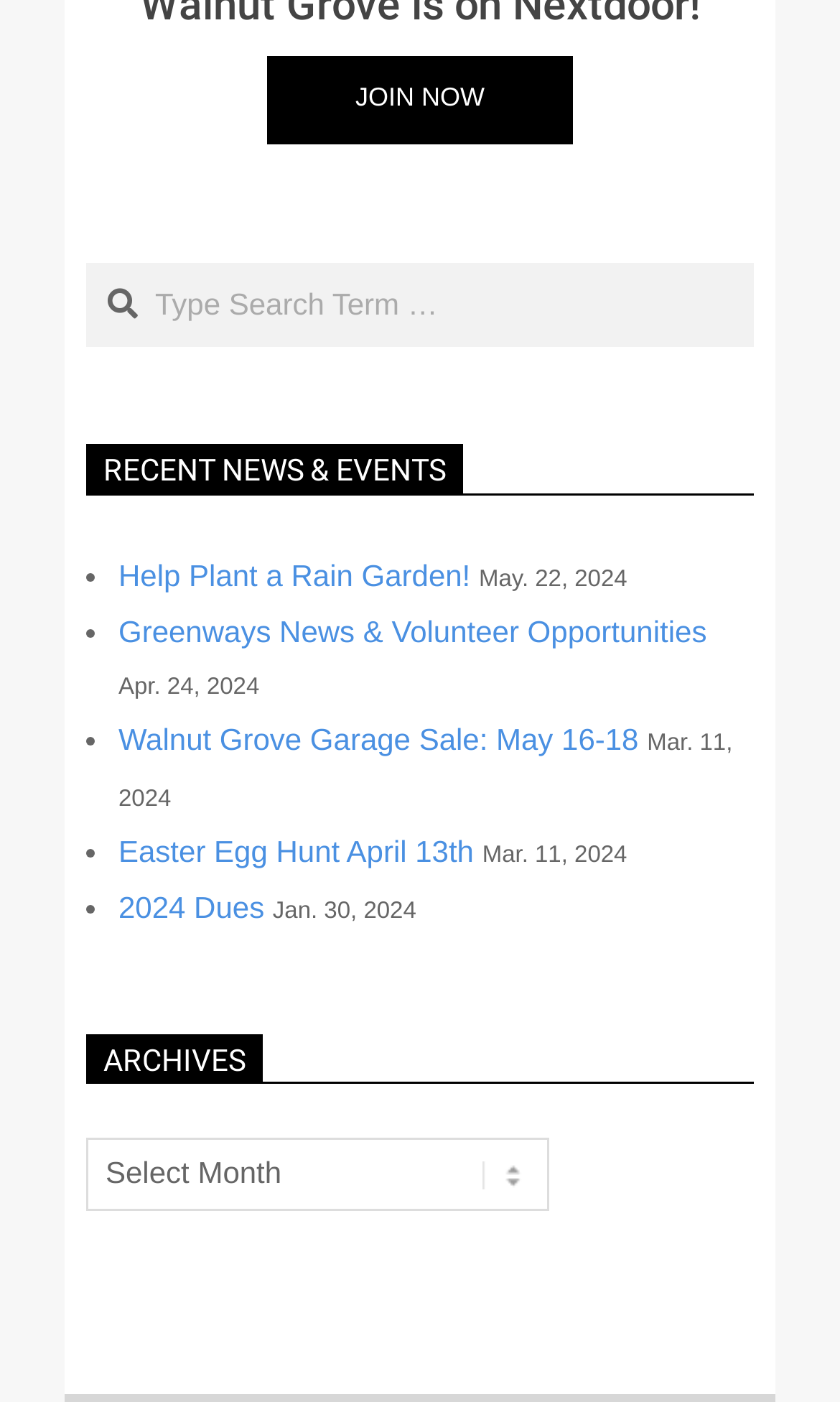How many news and events are listed?
Look at the image and respond with a one-word or short-phrase answer.

5